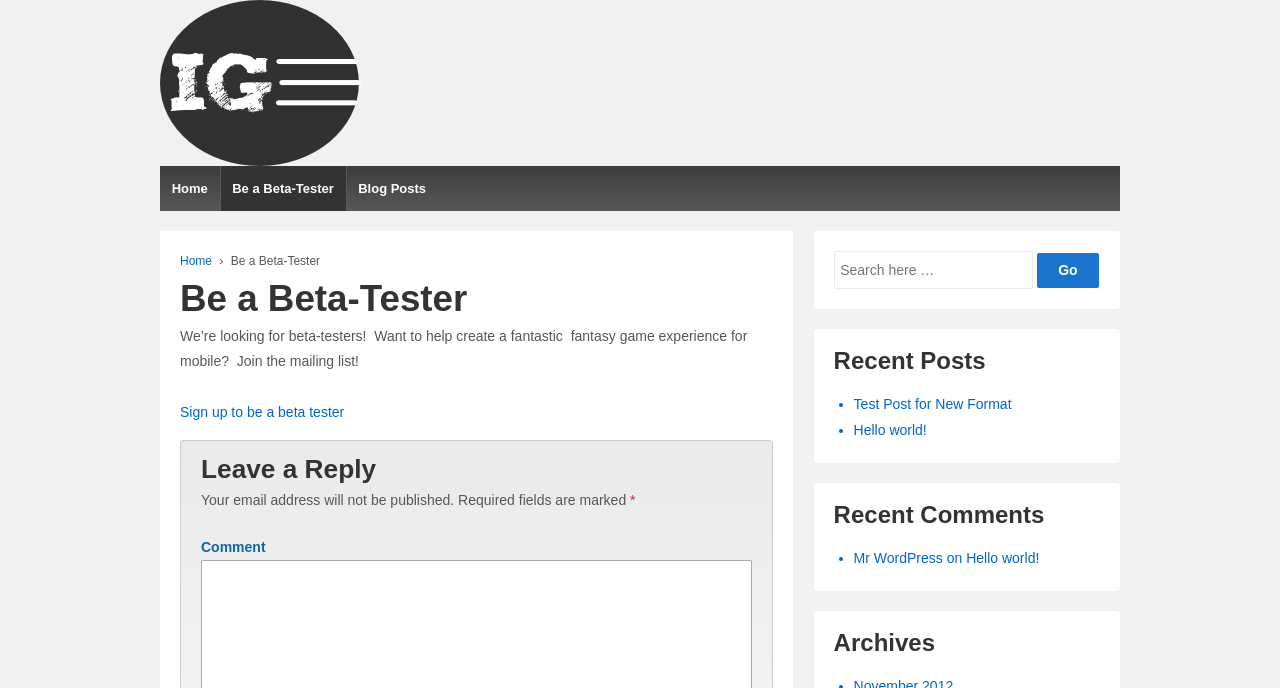Can you determine the main header of this webpage?

Be a Beta-Tester